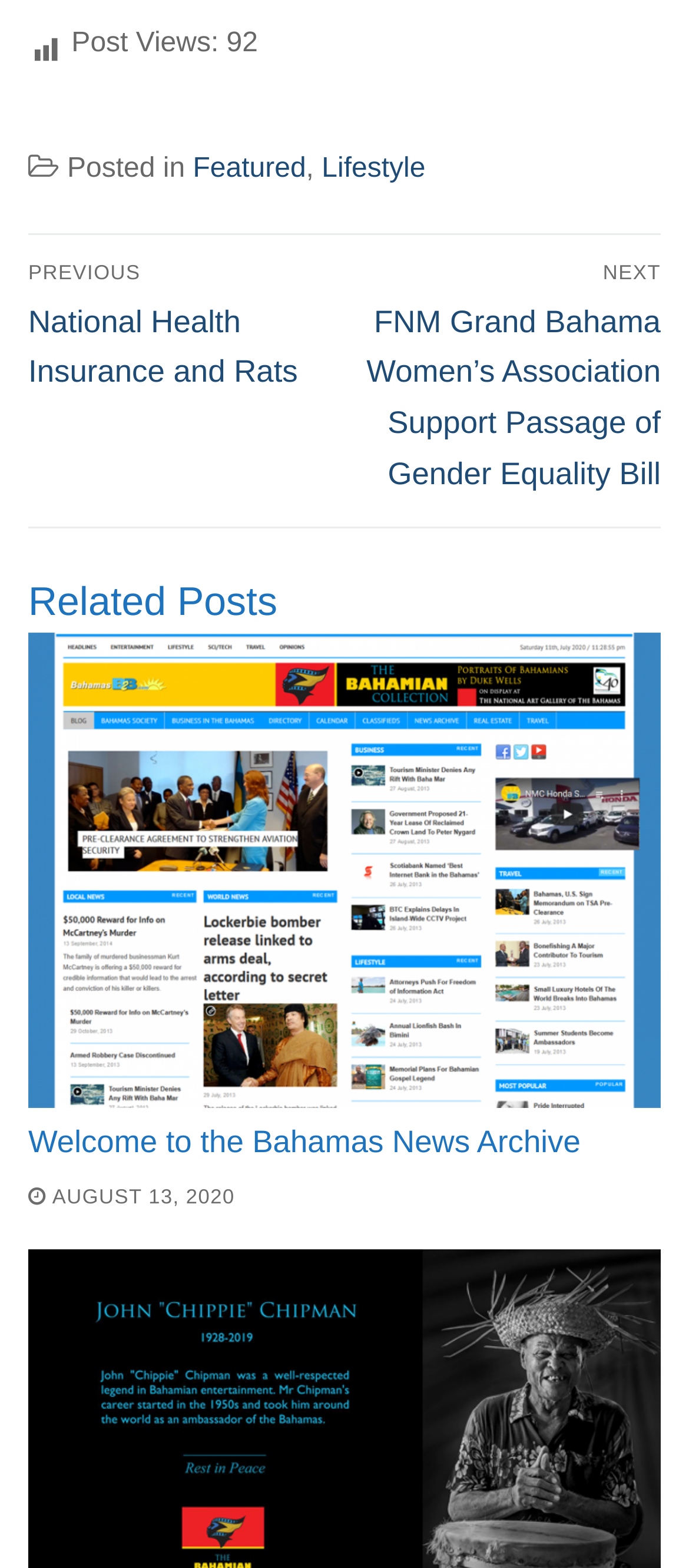Determine the bounding box for the UI element as described: "Products". The coordinates should be represented as four float numbers between 0 and 1, formatted as [left, top, right, bottom].

None